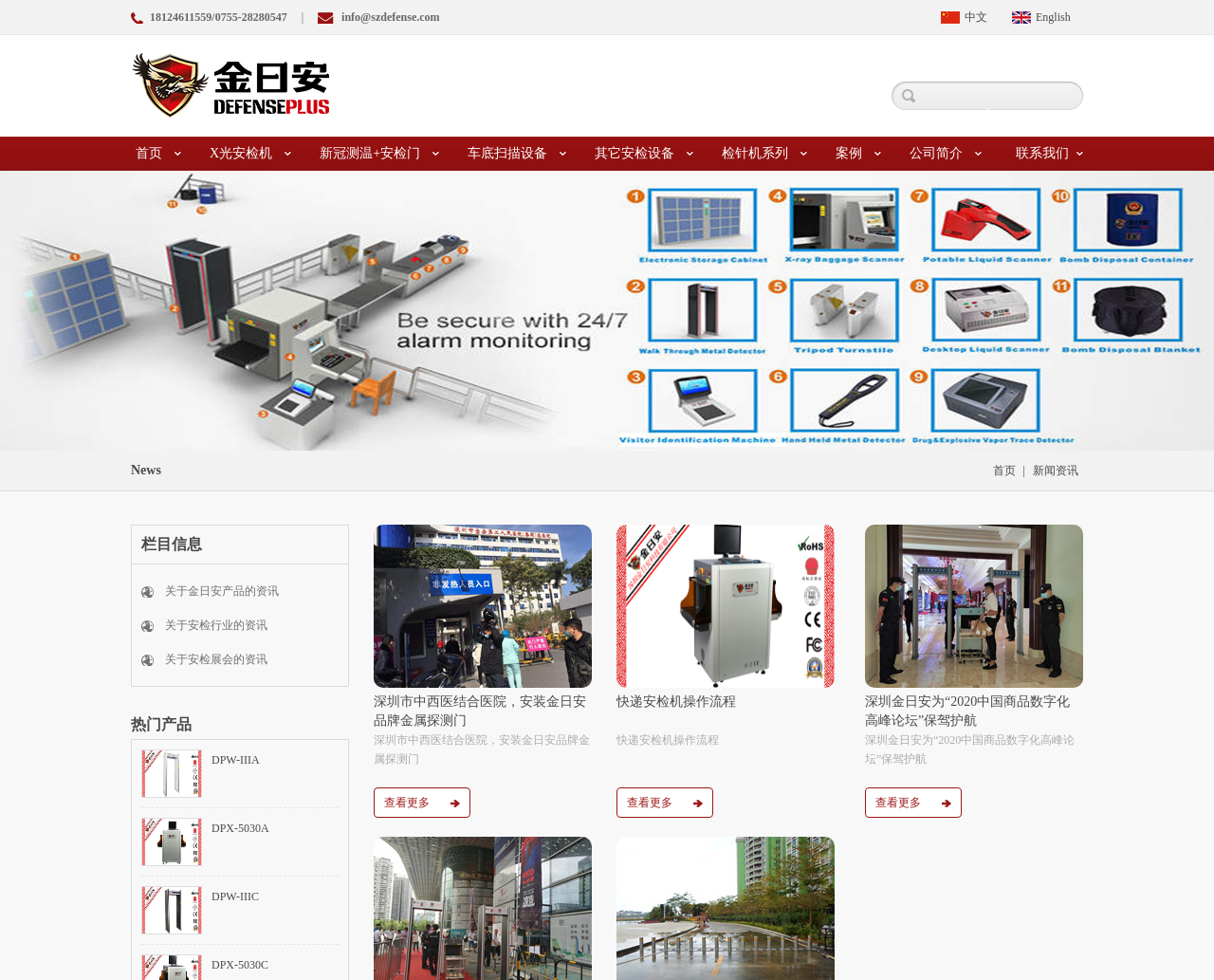Determine the bounding box coordinates of the region that needs to be clicked to achieve the task: "click the 'X光安检机' link".

[0.169, 0.139, 0.259, 0.174]